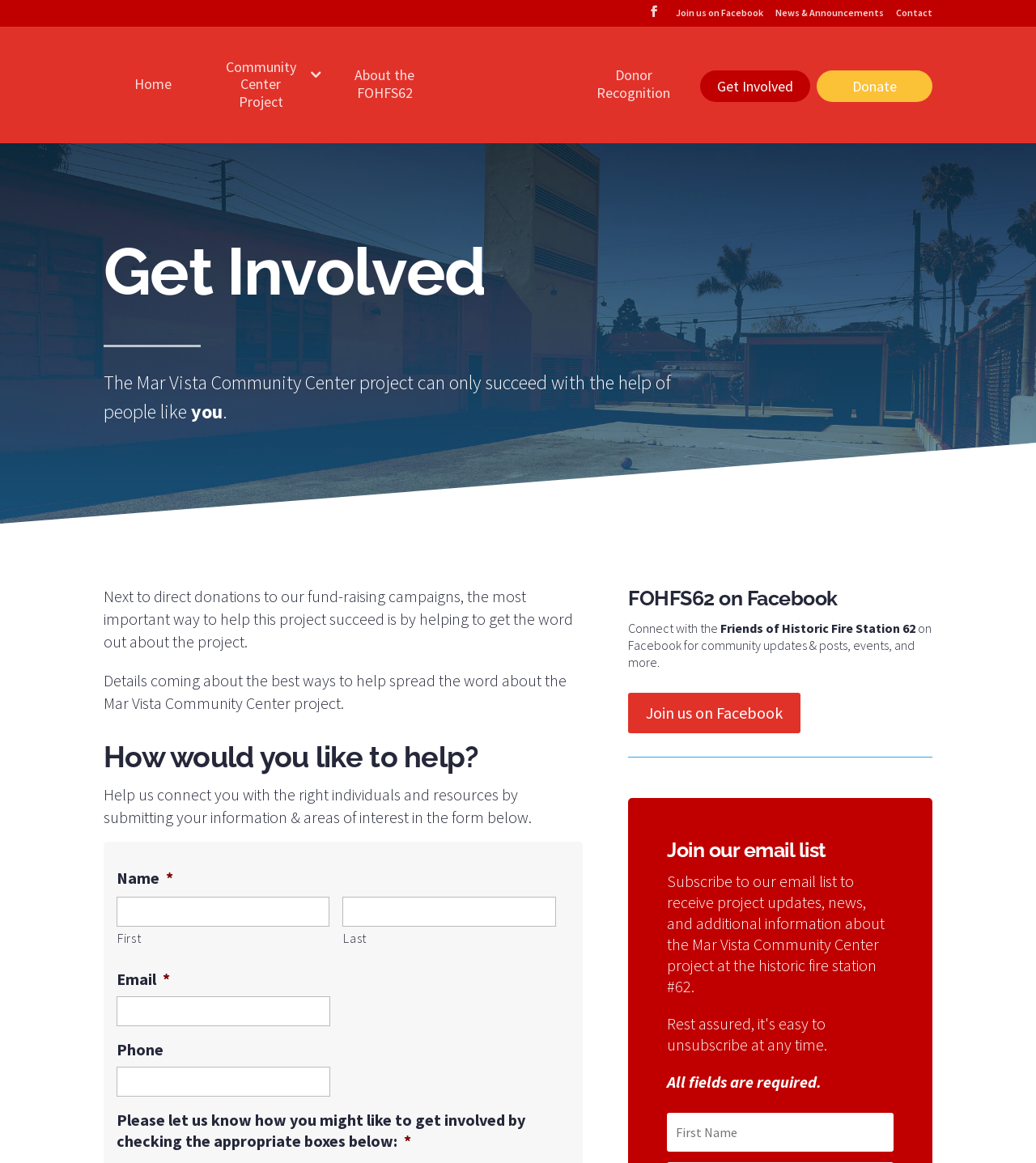Identify the bounding box coordinates for the region of the element that should be clicked to carry out the instruction: "Click on the 'Donate' link". The bounding box coordinates should be four float numbers between 0 and 1, i.e., [left, top, right, bottom].

[0.788, 0.06, 0.9, 0.088]